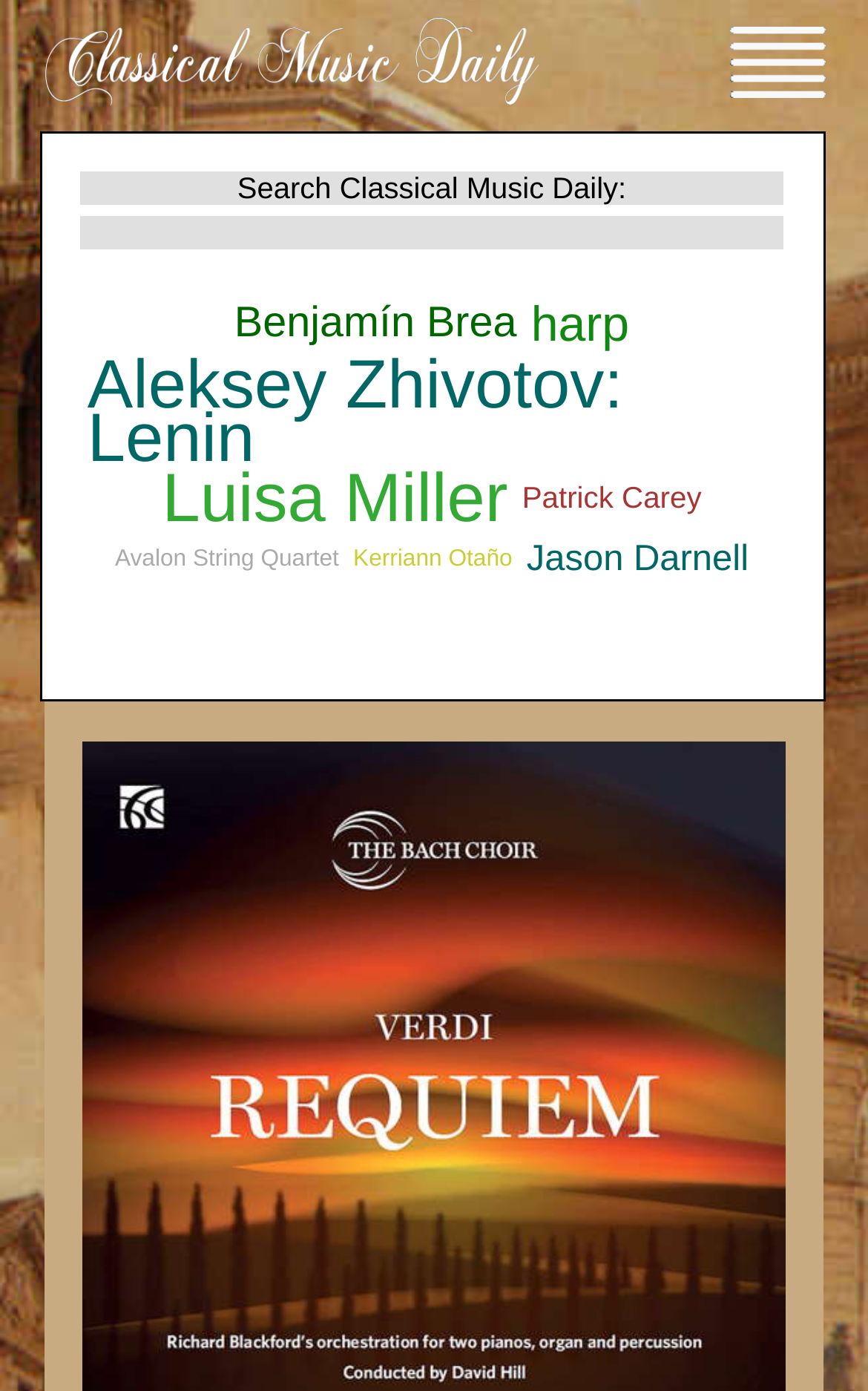How many links are on the webpage?
Using the picture, provide a one-word or short phrase answer.

8